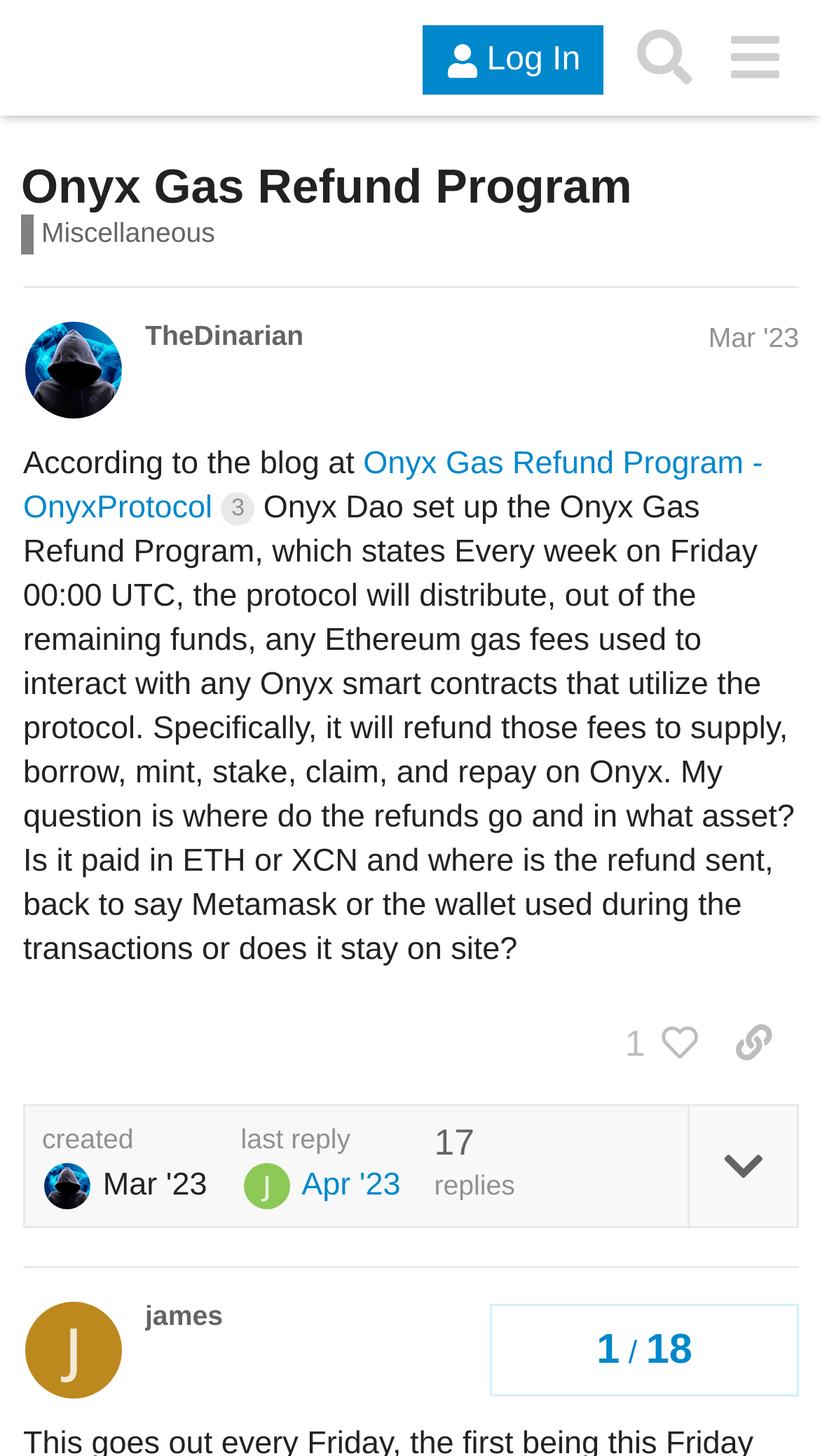How many people liked the post about the Onyx Gas Refund Program?
Using the image as a reference, give an elaborate response to the question.

I found the answer by looking at the button below the post, which says '1 person liked this post. Click to view'. This suggests that one person has liked the post.